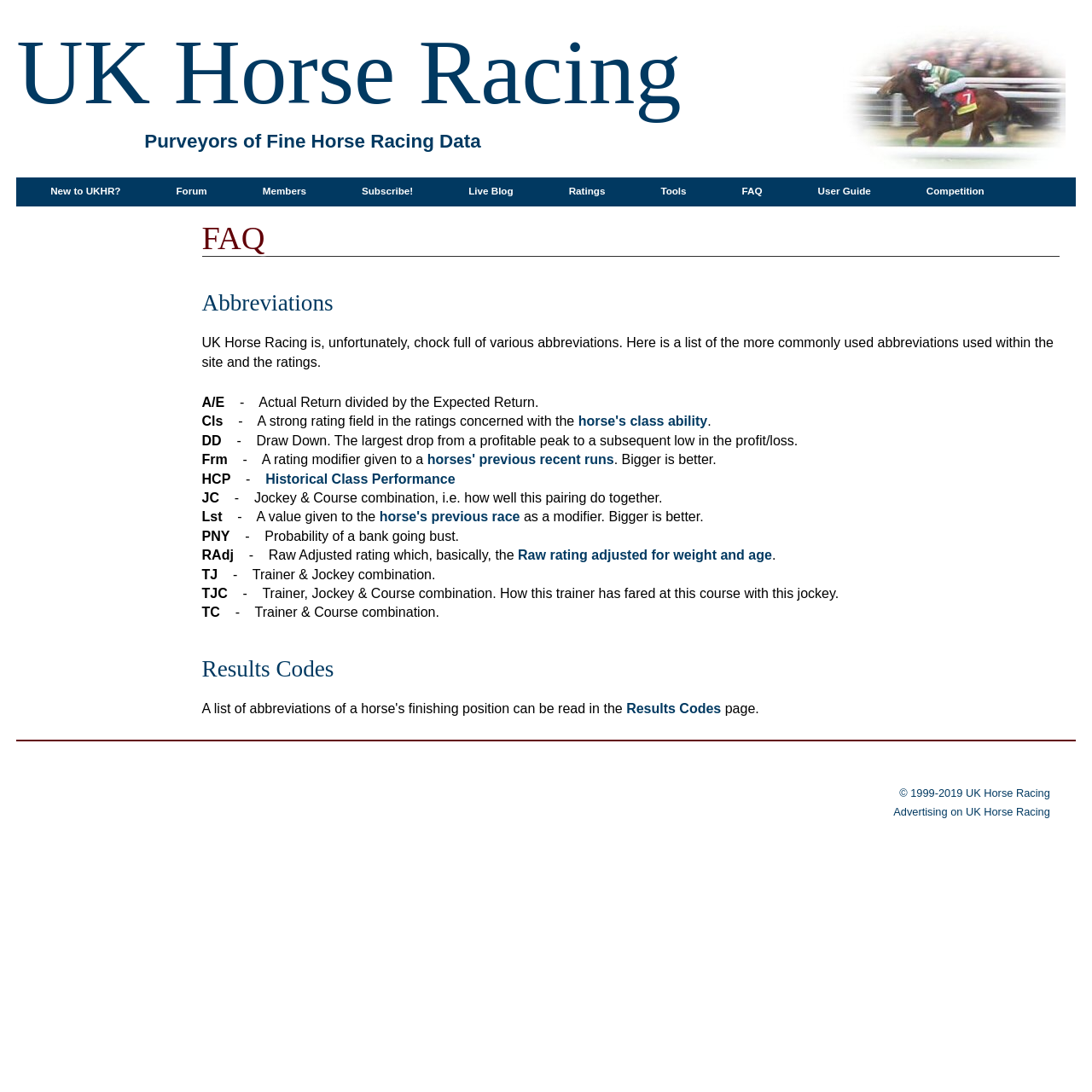Identify the bounding box coordinates for the element you need to click to achieve the following task: "Visit the 'Advertising on UK Horse Racing' page". The coordinates must be four float values ranging from 0 to 1, formatted as [left, top, right, bottom].

[0.818, 0.738, 0.962, 0.75]